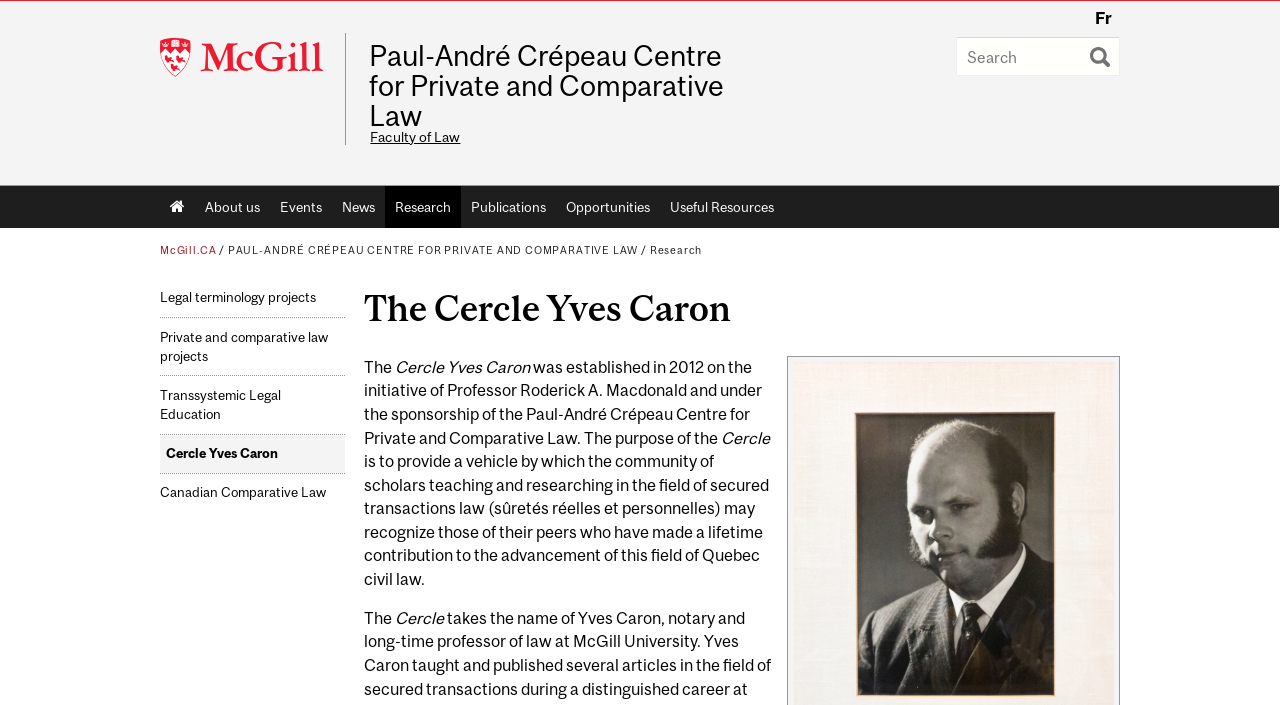What is the name of the centre?
Please analyze the image and answer the question with as much detail as possible.

I found the answer by looking at the link with the text 'Paul-André Crépeau Centre for Private and Comparative Law' which is located at [0.289, 0.058, 0.592, 0.187]. This link is likely to be the name of the centre.